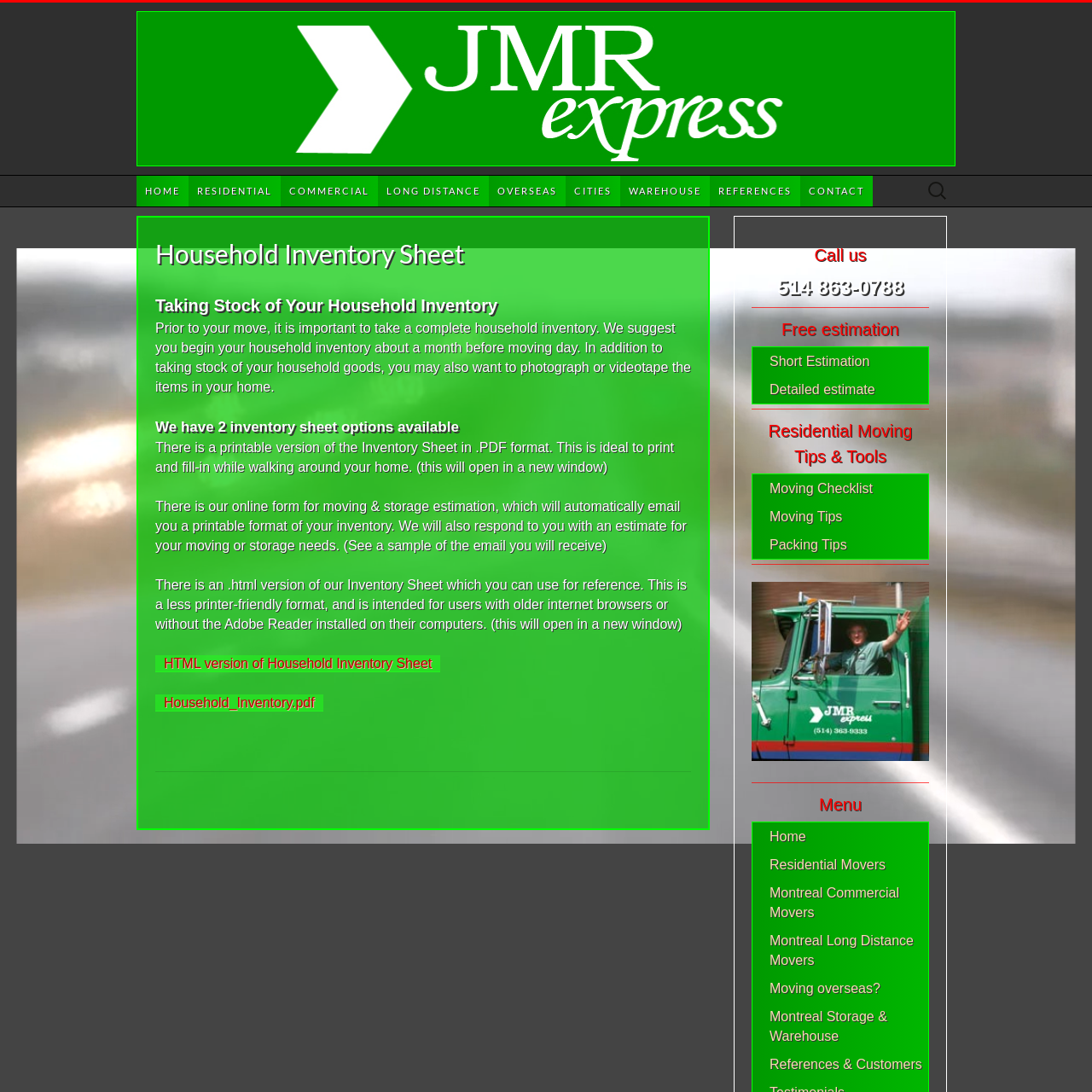Given the webpage screenshot, identify the bounding box of the UI element that matches this description: "References & Customers".

[0.705, 0.968, 0.844, 0.982]